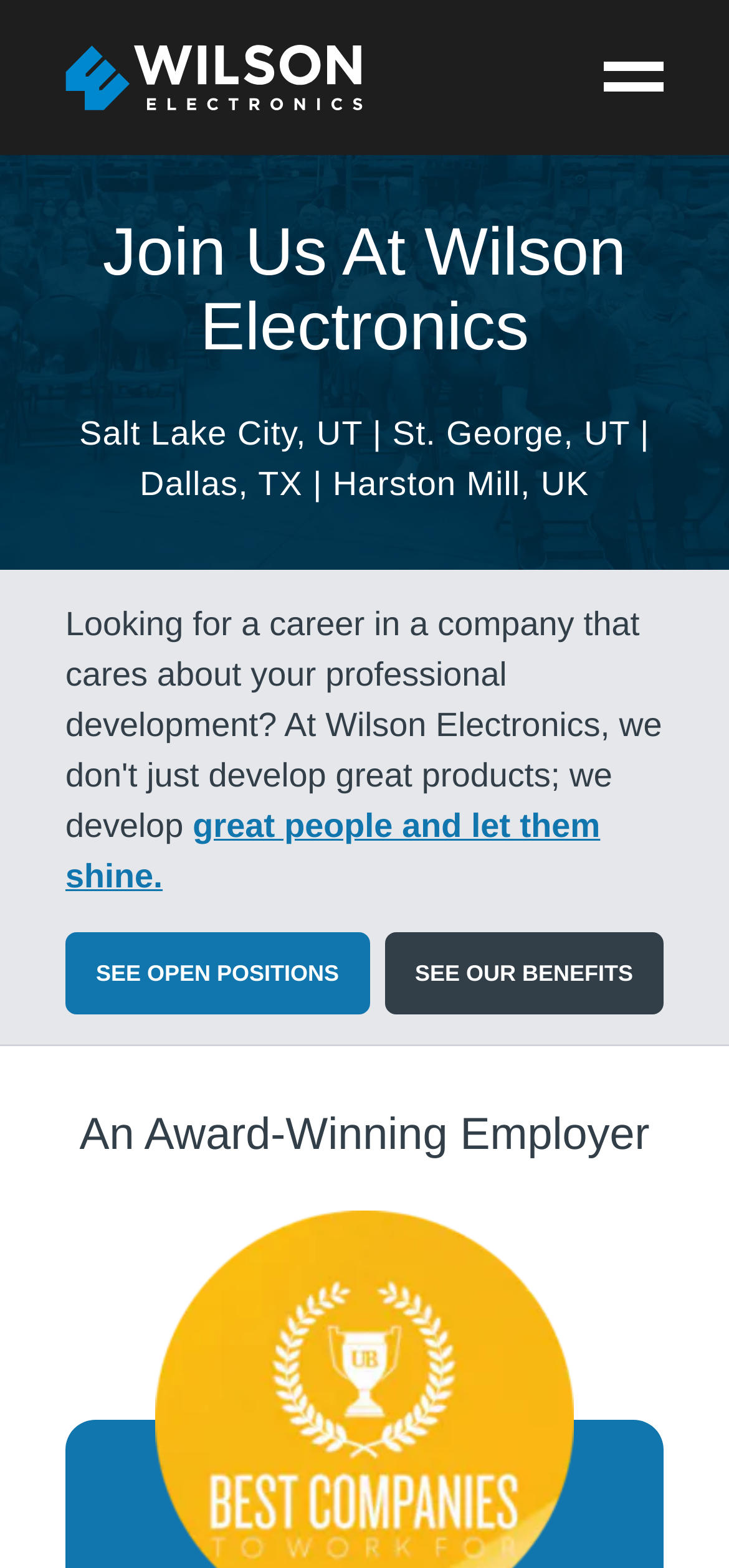Specify the bounding box coordinates of the area that needs to be clicked to achieve the following instruction: "View open positions".

[0.09, 0.594, 0.507, 0.646]